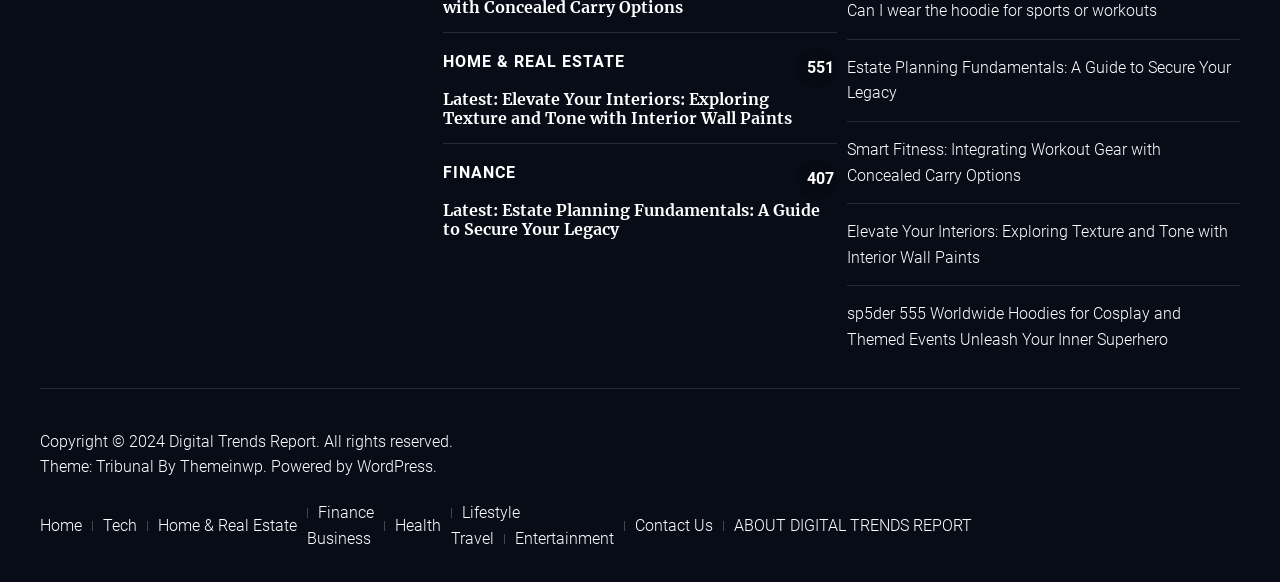How many latest articles are displayed on this webpage?
Please use the image to provide a one-word or short phrase answer.

4